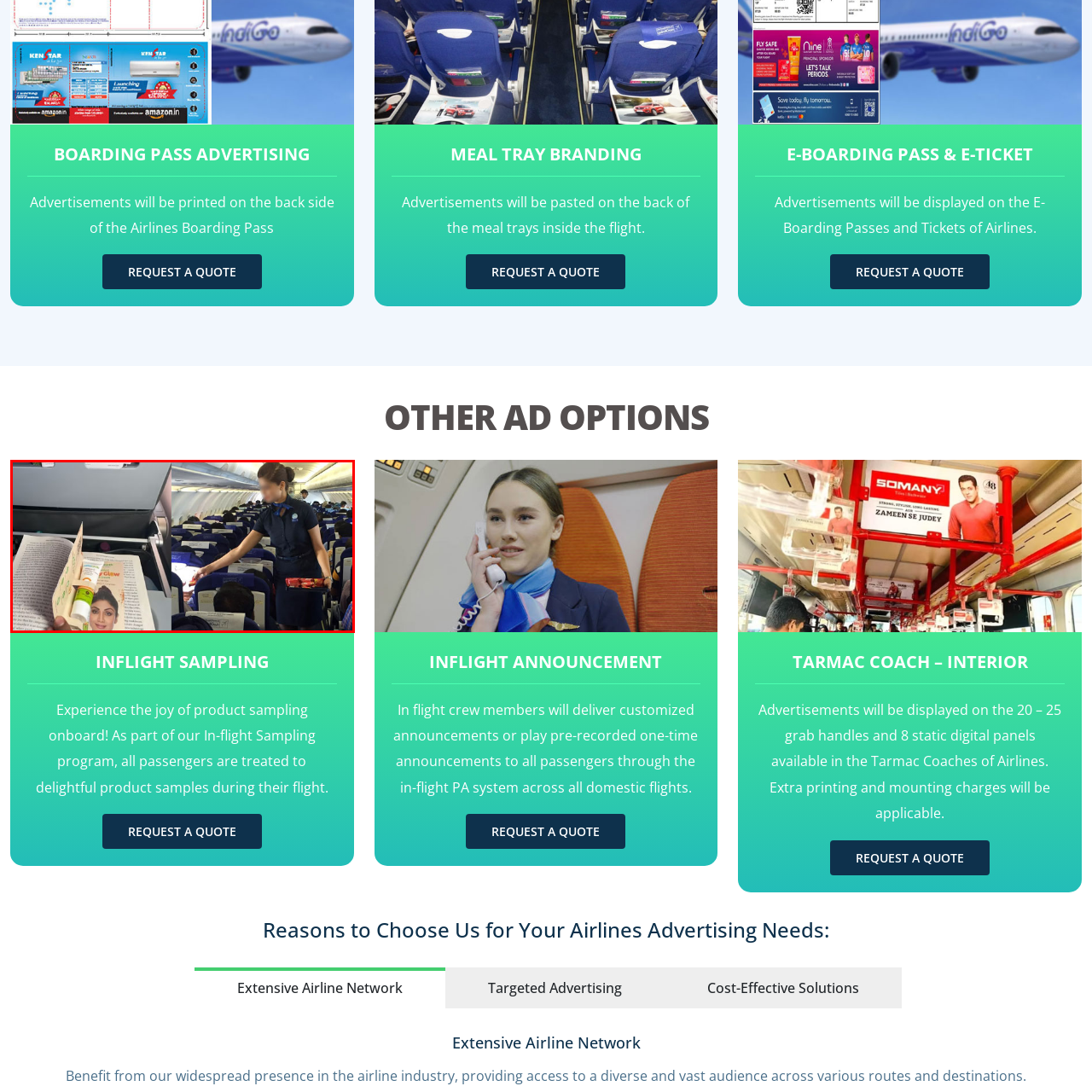Write a thorough description of the contents of the image marked by the red outline.

The image depicts a scene inside an airplane, showcasing two distinct moments of in-flight services. On the left side, a passenger is seen reading a magazine that features a promotional advertisement for a cosmetic product, highlighting the integration of advertising into in-flight entertainment. The magazine, opened to a page displaying the product, suggests a cozy and engaging atmosphere for passengers to enjoy their reading during the flight.

On the right side, a flight attendant is actively serving passengers, emphasizing the attentive service provided on board. Dressed in a smart uniform, she appears to be distributing snacks to seated travelers, illustrating the hospitality element of the airline experience. The interior of the aircraft is visible, with the rows of passenger seats arranged behind her, enhancing the depiction of a bustling in-flight environment. Overall, the image captures the duality of in-flight advertising and personalized service, underlining the unique blend of leisure and care provided to passengers.